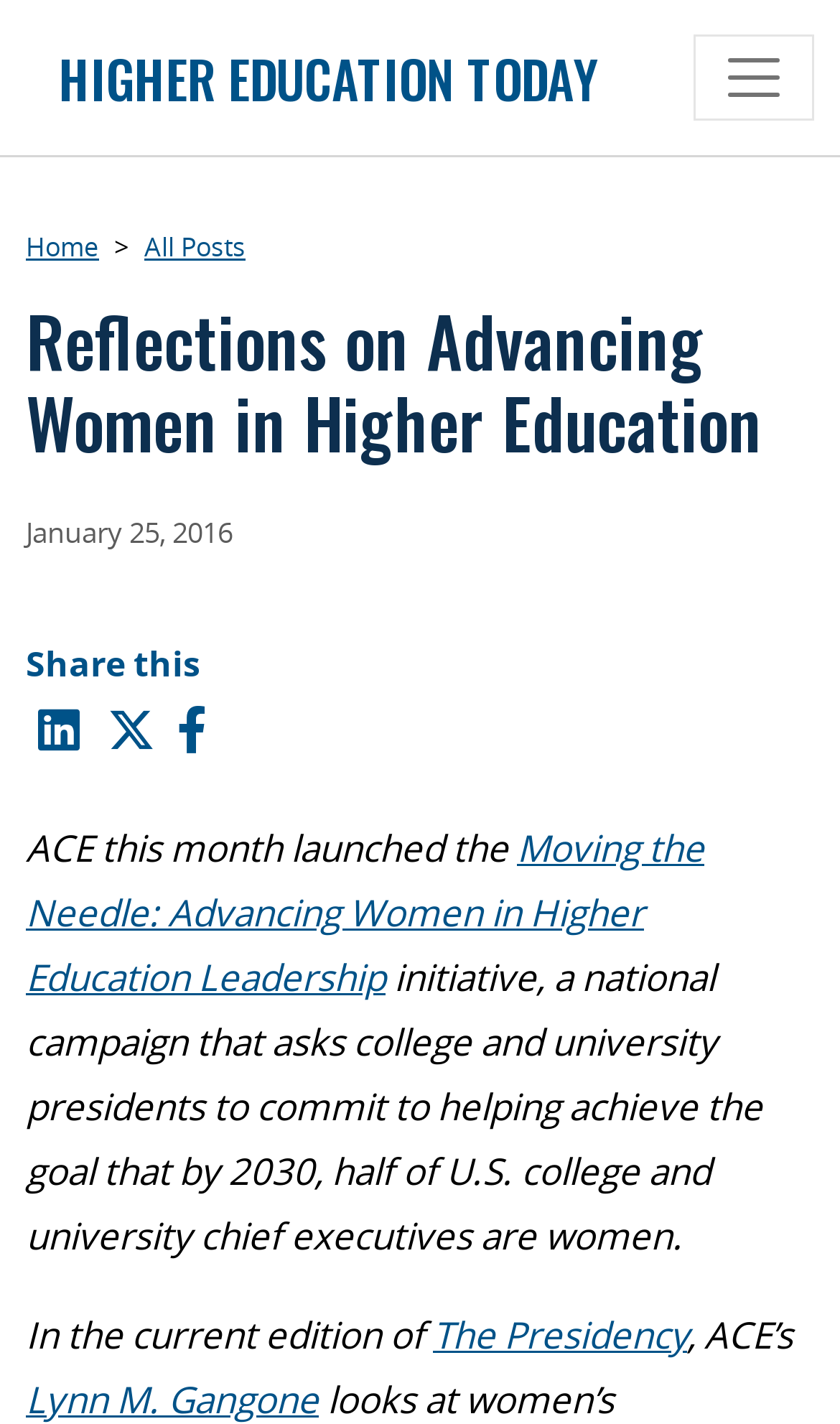Pinpoint the bounding box coordinates of the area that must be clicked to complete this instruction: "Click on the 'Home' link".

[0.031, 0.16, 0.118, 0.185]